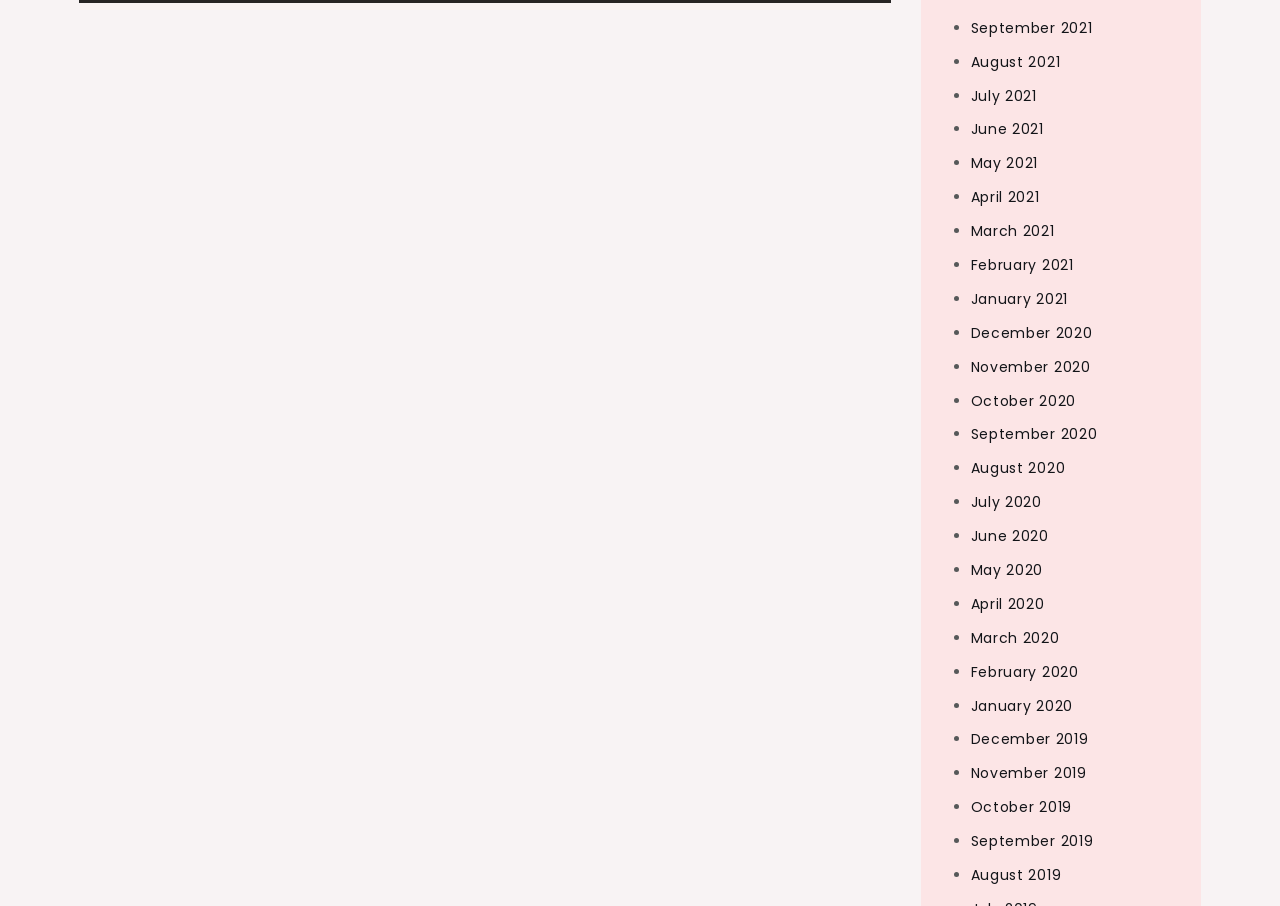Could you indicate the bounding box coordinates of the region to click in order to complete this instruction: "View January 2020".

[0.758, 0.768, 0.838, 0.79]